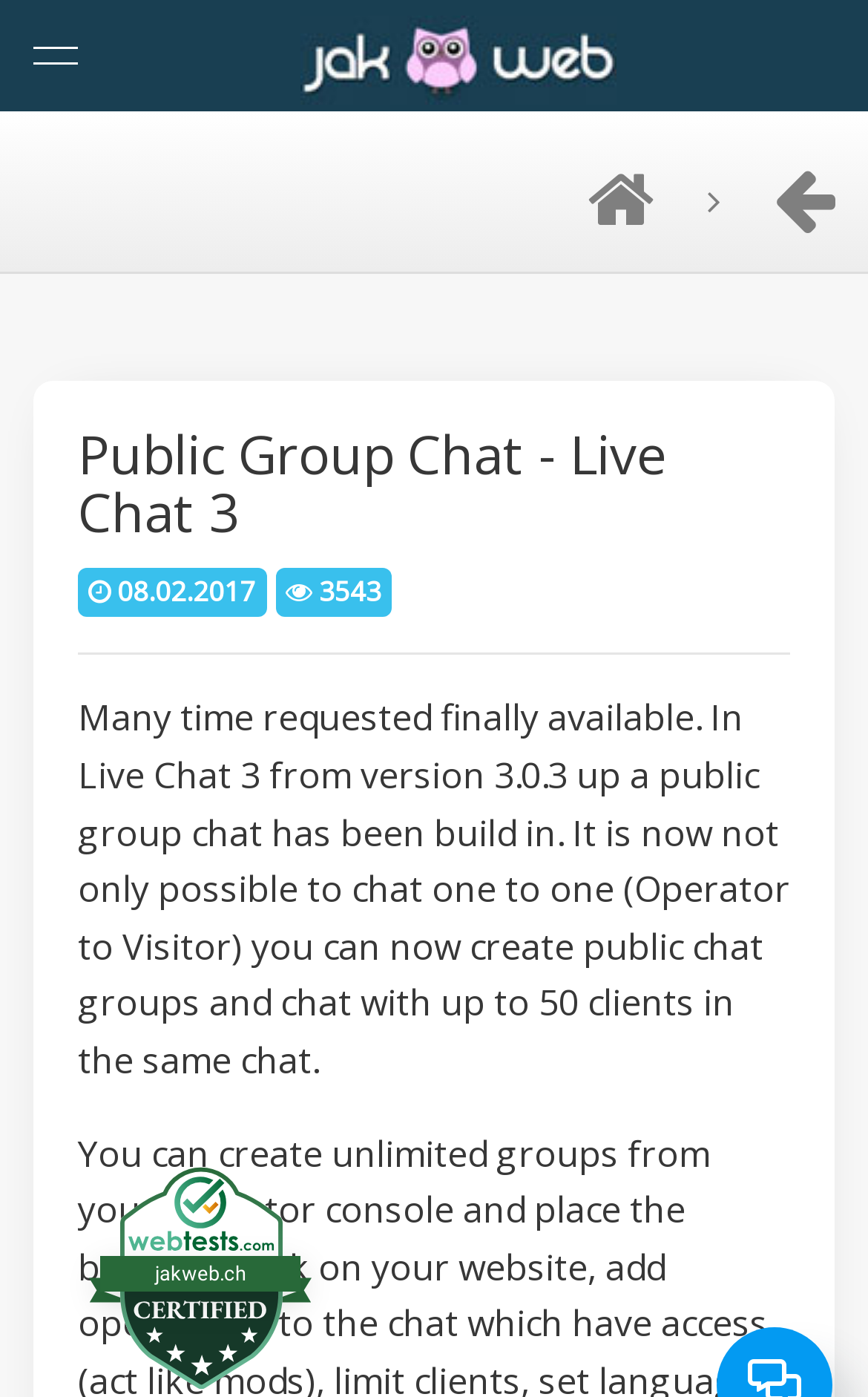Determine the bounding box coordinates for the clickable element to execute this instruction: "visit jakweb.ch". Provide the coordinates as four float numbers between 0 and 1, i.e., [left, top, right, bottom].

[0.115, 0.835, 0.346, 0.861]